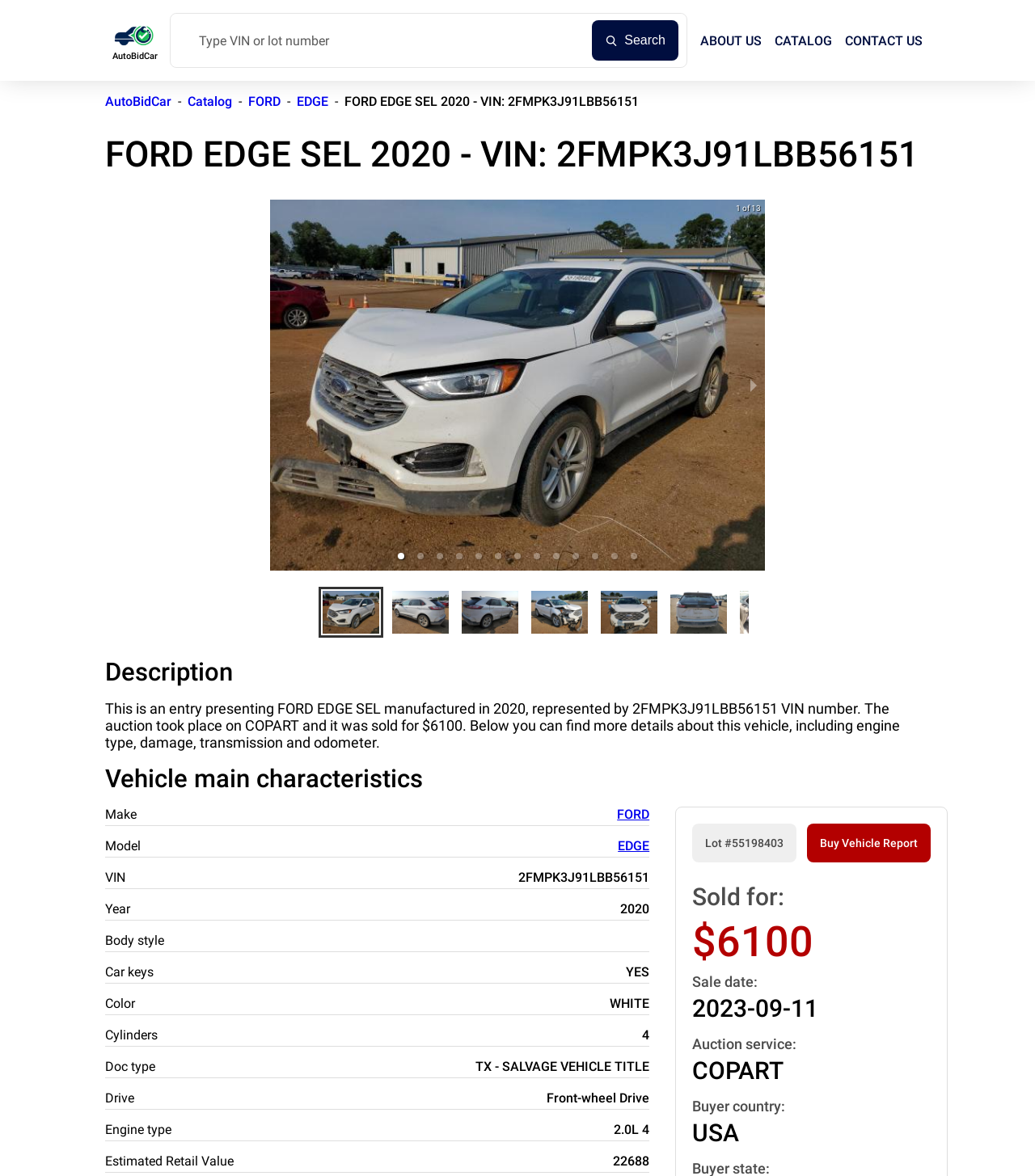Determine the bounding box coordinates of the clickable area required to perform the following instruction: "View the description". The coordinates should be represented as four float numbers between 0 and 1: [left, top, right, bottom].

[0.102, 0.558, 0.898, 0.584]